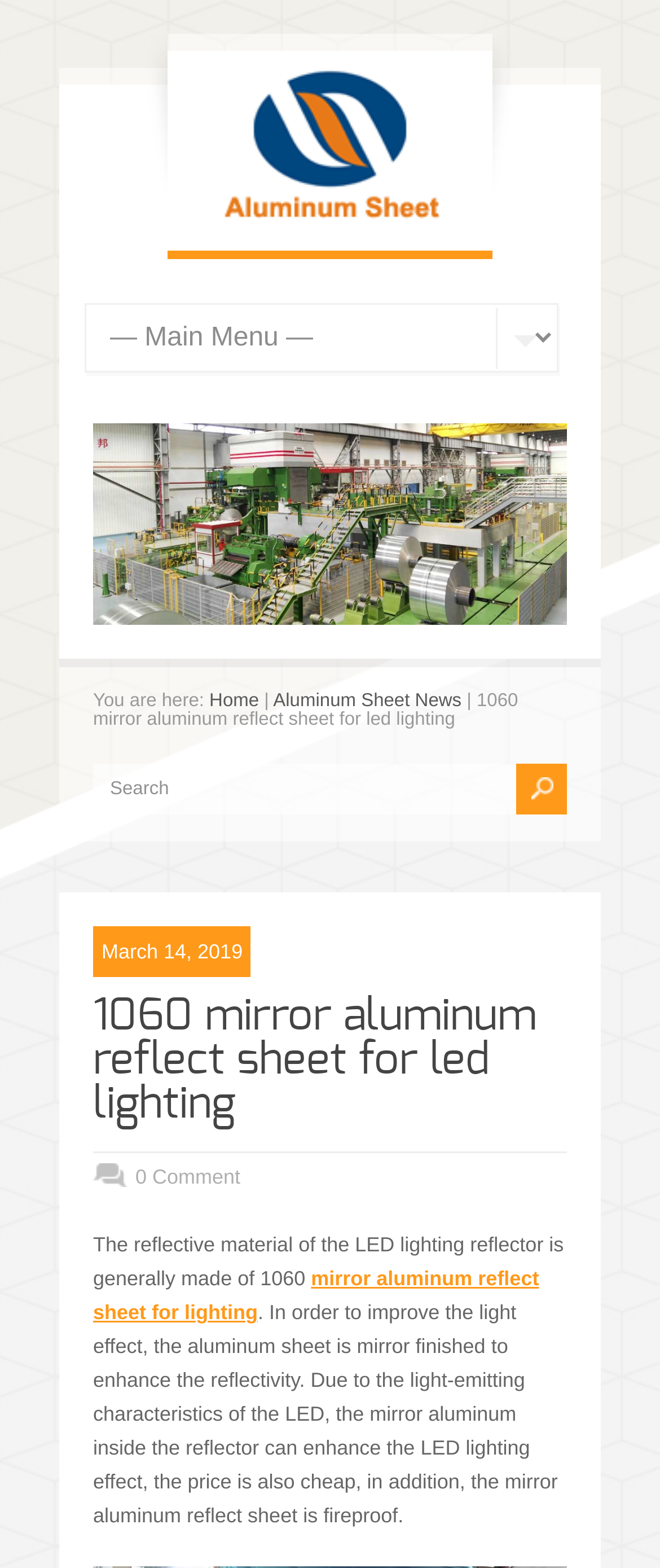Answer the question in a single word or phrase:
What is the date of the article?

March 14, 2019